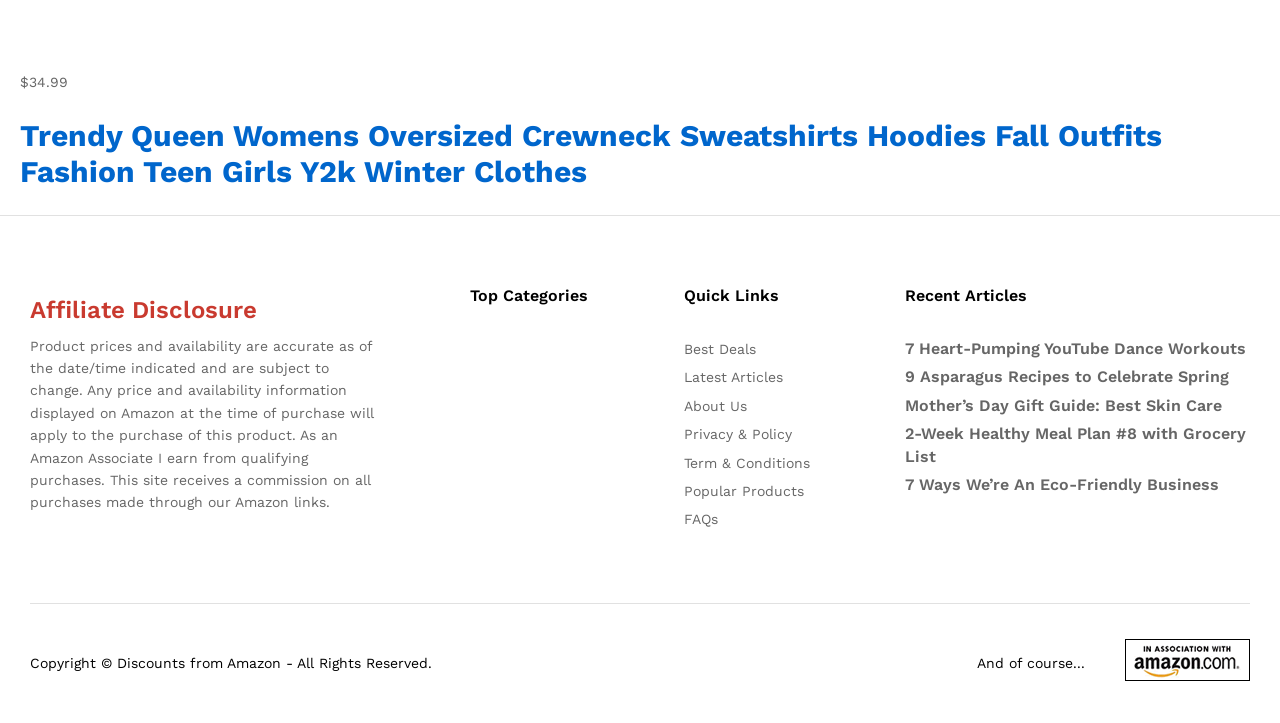Determine the bounding box coordinates of the section I need to click to execute the following instruction: "Read latest articles". Provide the coordinates as four float numbers between 0 and 1, i.e., [left, top, right, bottom].

[0.534, 0.511, 0.611, 0.533]